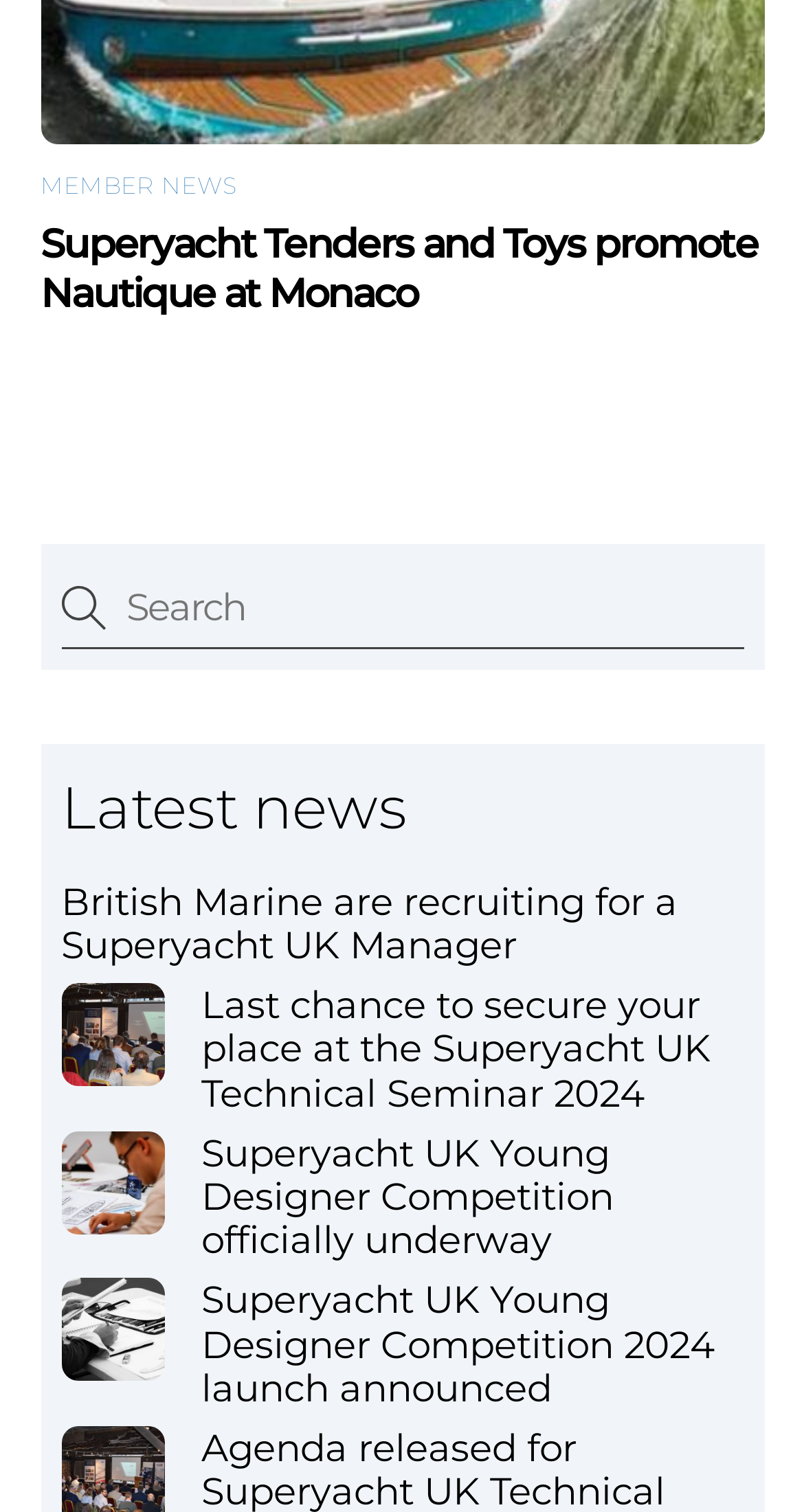Specify the bounding box coordinates for the region that must be clicked to perform the given instruction: "go to home page".

None